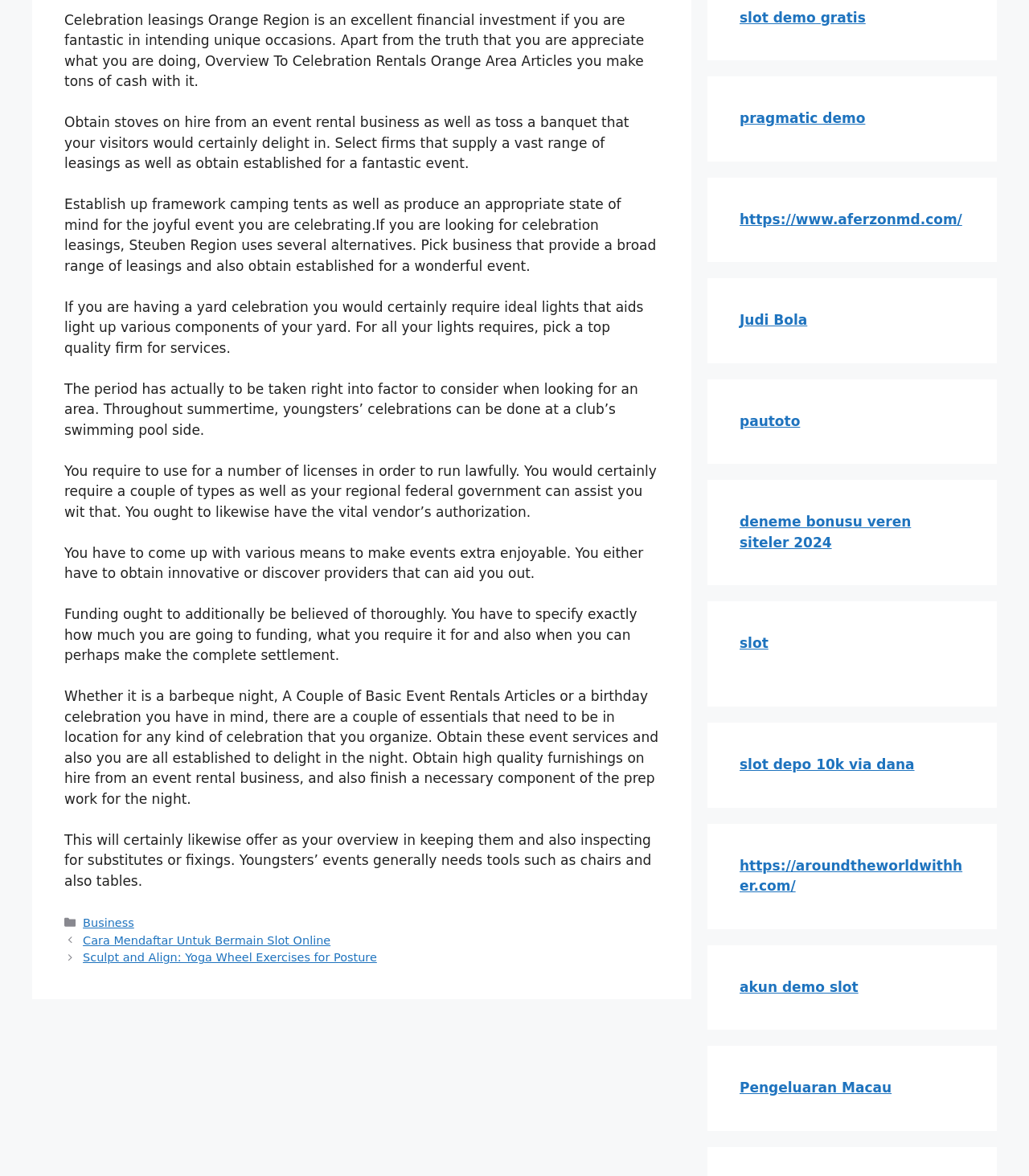Could you determine the bounding box coordinates of the clickable element to complete the instruction: "Go to 'pragmatic demo'"? Provide the coordinates as four float numbers between 0 and 1, i.e., [left, top, right, bottom].

[0.719, 0.094, 0.841, 0.107]